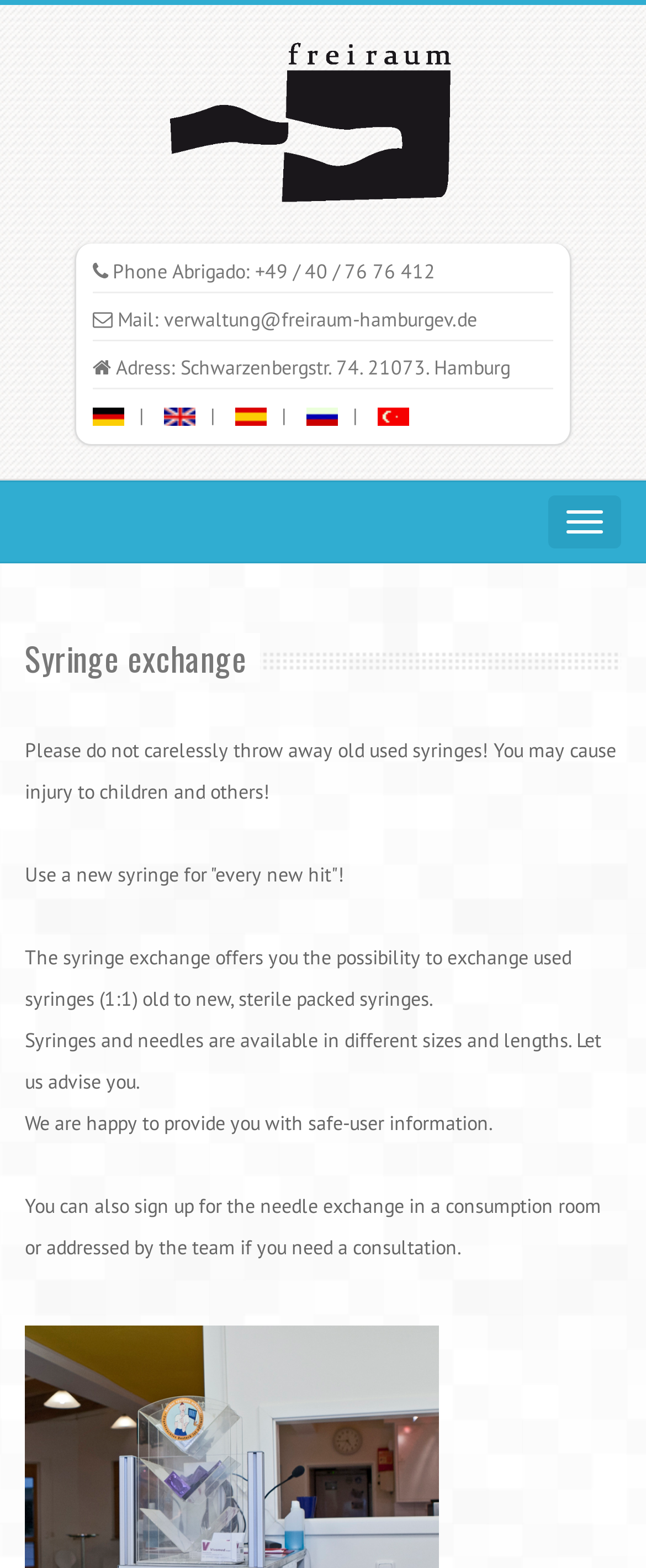What is available in different sizes and lengths?
Based on the image content, provide your answer in one word or a short phrase.

Syringes and needles